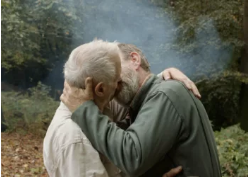Please provide a detailed answer to the question below based on the screenshot: 
What is the title of the review that the image is part of?

The image is part of a review titled 'A Prince Review: An Intriguing Vision Marred by Distancing Techniques', which reflects on the complex emotional layers and storytelling in the image.